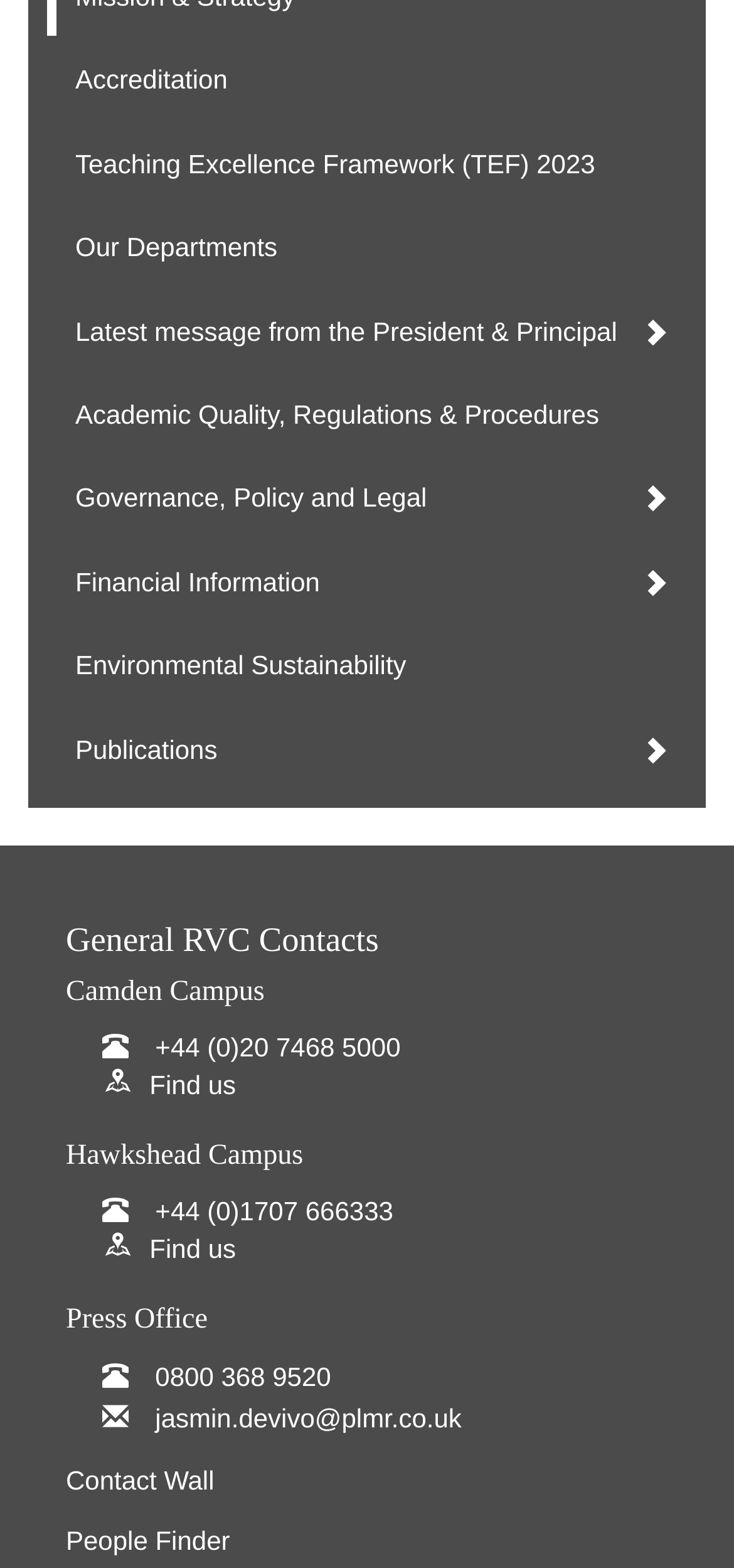Please provide the bounding box coordinates for the element that needs to be clicked to perform the instruction: "Contact the Press Office". The coordinates must consist of four float numbers between 0 and 1, formatted as [left, top, right, bottom].

[0.211, 0.868, 0.451, 0.887]